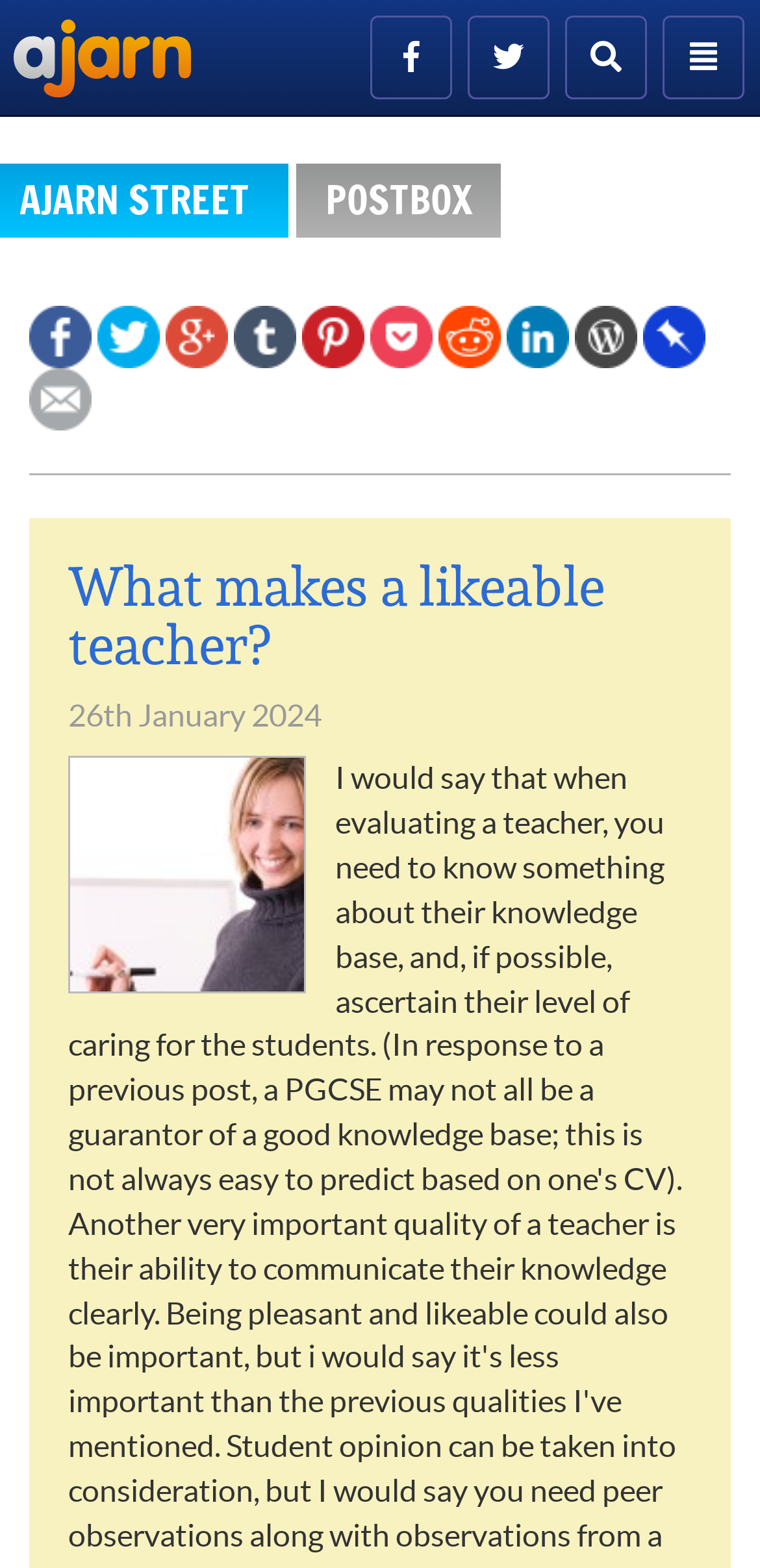Determine the bounding box coordinates of the clickable region to execute the instruction: "Share on Twitter". The coordinates should be four float numbers between 0 and 1, denoted as [left, top, right, bottom].

[0.128, 0.201, 0.21, 0.223]